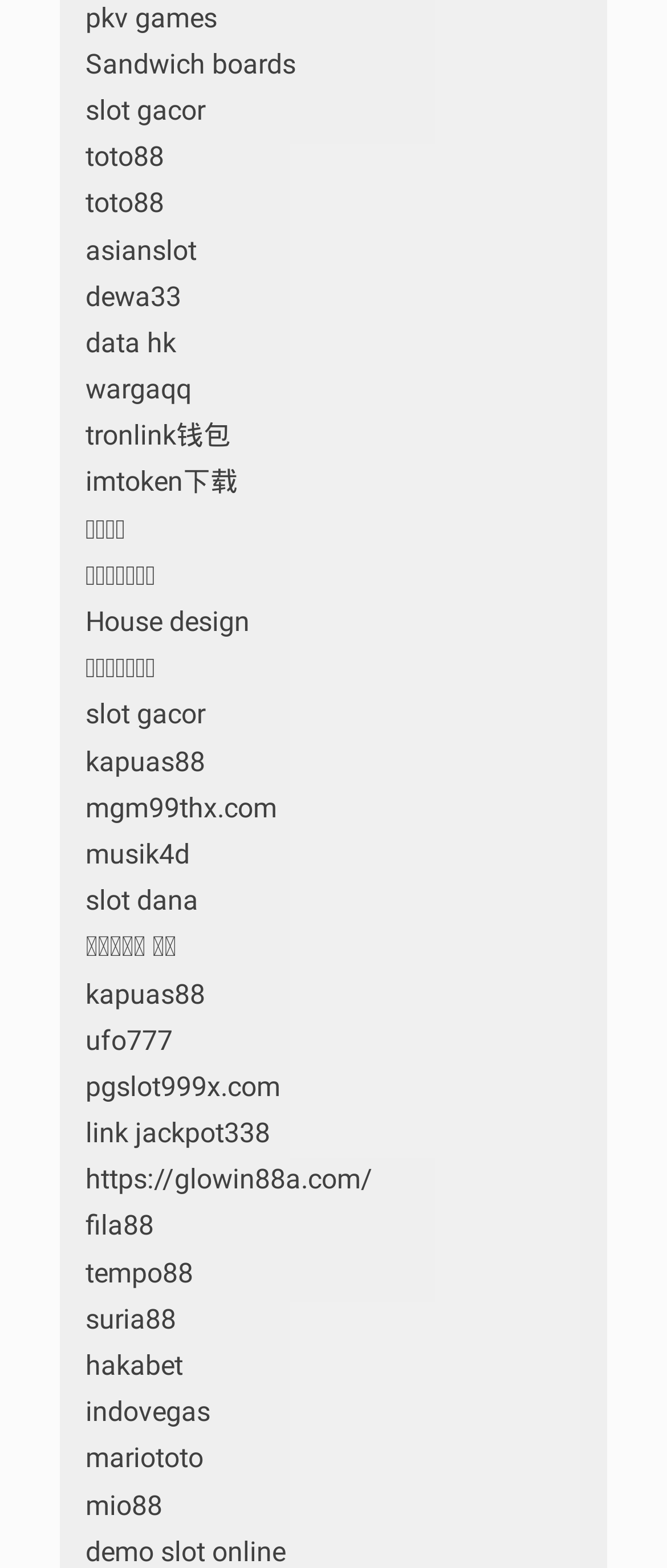Find the bounding box coordinates for the HTML element described in this sentence: "pkv games". Provide the coordinates as four float numbers between 0 and 1, in the format [left, top, right, bottom].

[0.128, 0.001, 0.326, 0.021]